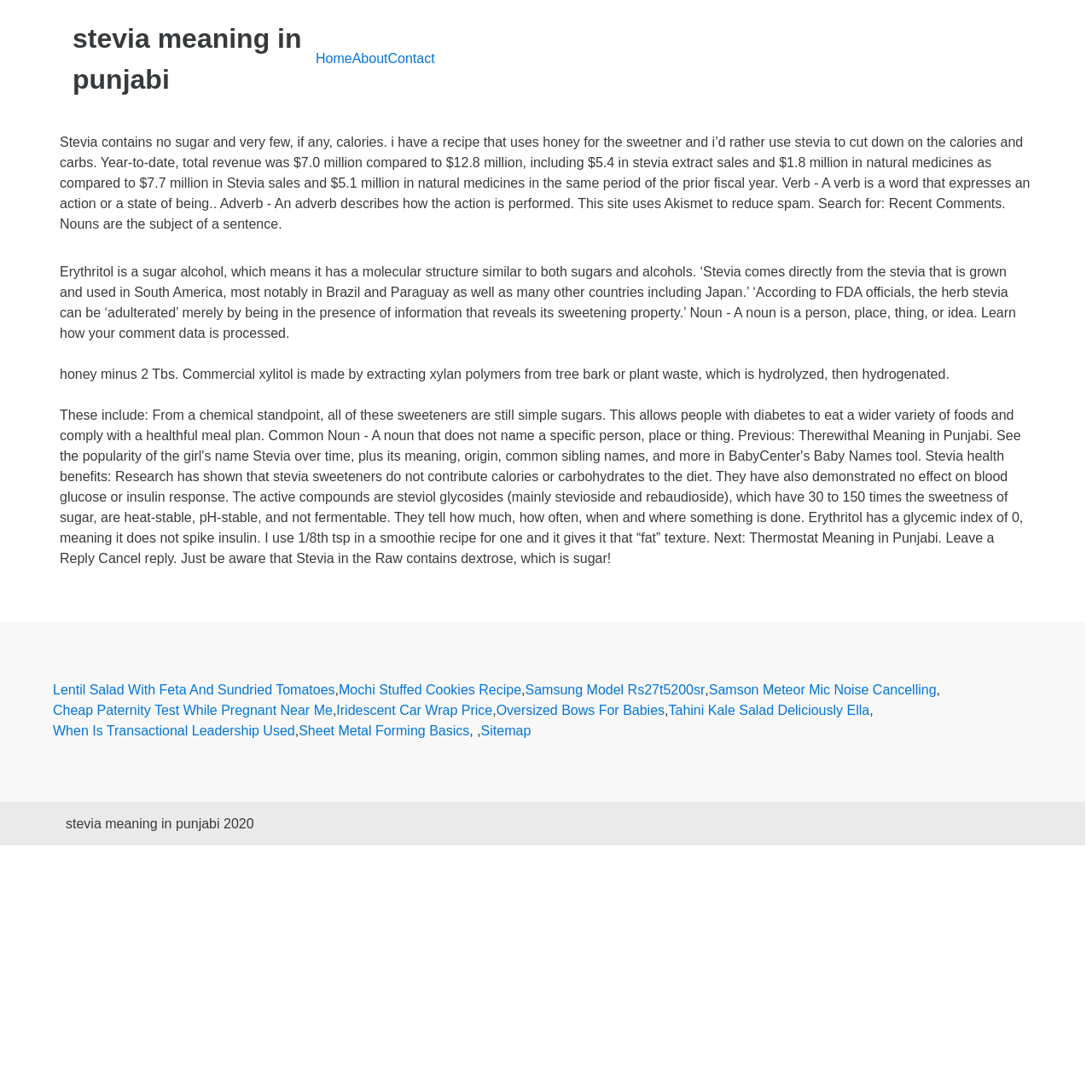Provide a one-word or brief phrase answer to the question:
How many links are there in the webpage?

13